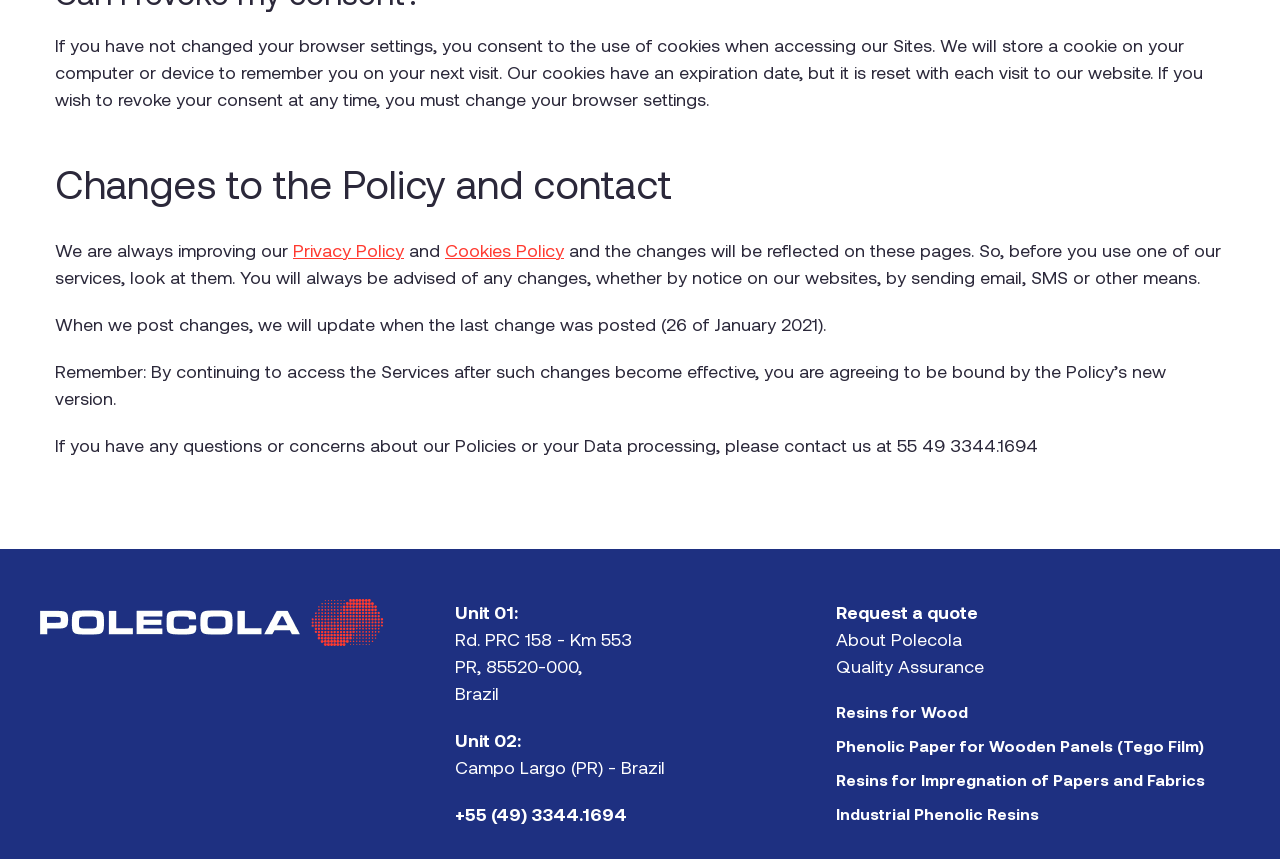Locate the bounding box coordinates of the area where you should click to accomplish the instruction: "Click the 'Cookies Policy' link".

[0.348, 0.278, 0.441, 0.304]